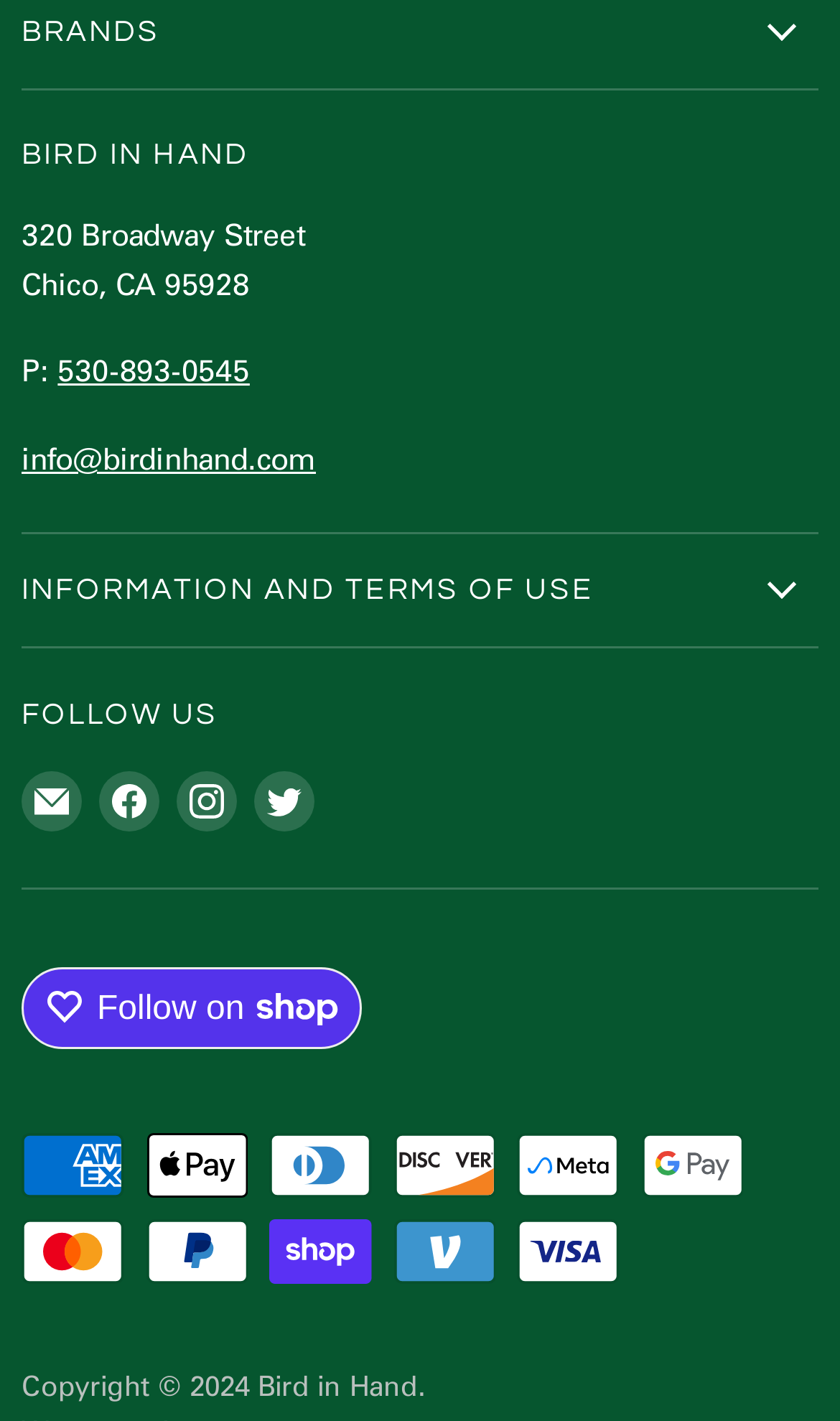What is the phone number of the store?
Please craft a detailed and exhaustive response to the question.

The phone number of the store can be found in the link element with the text '530-893-0545' which is located below the store's address.